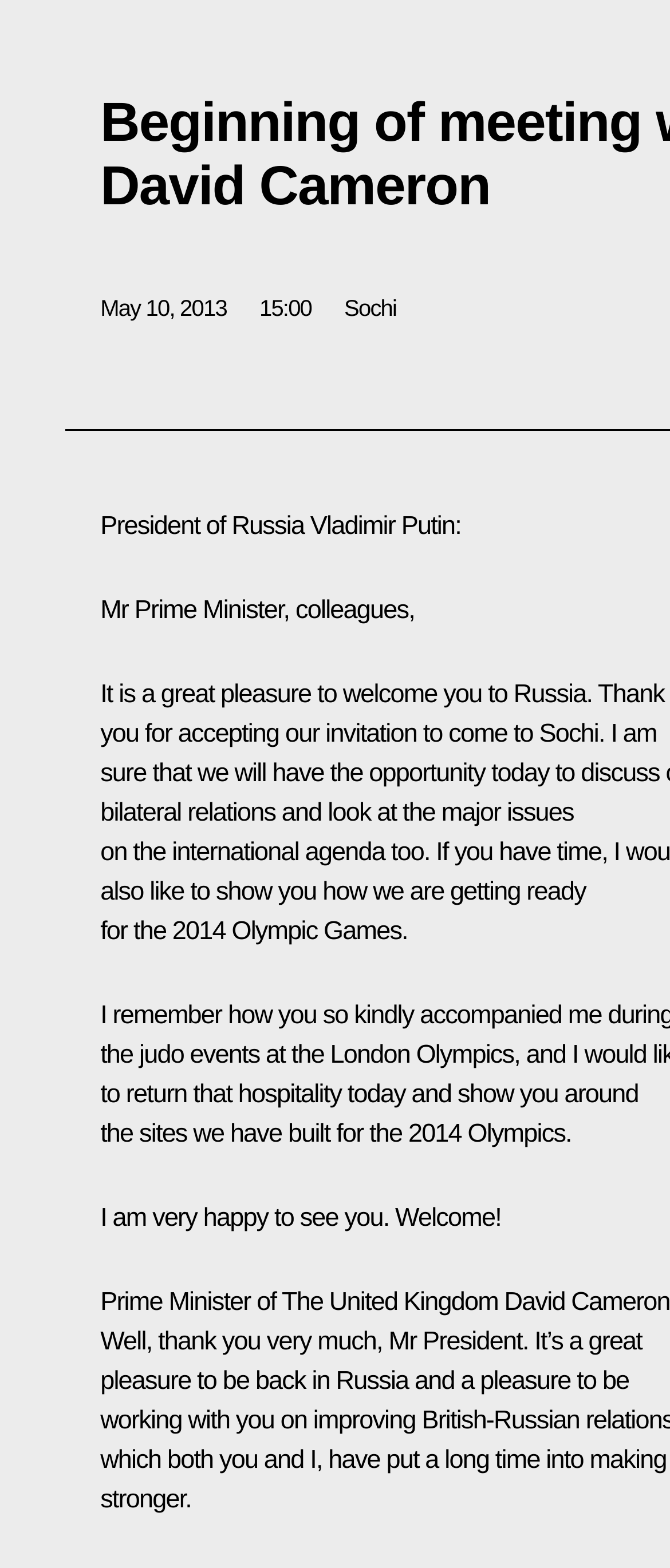Where did the meeting take place?
Based on the image, provide a one-word or brief-phrase response.

Sochi